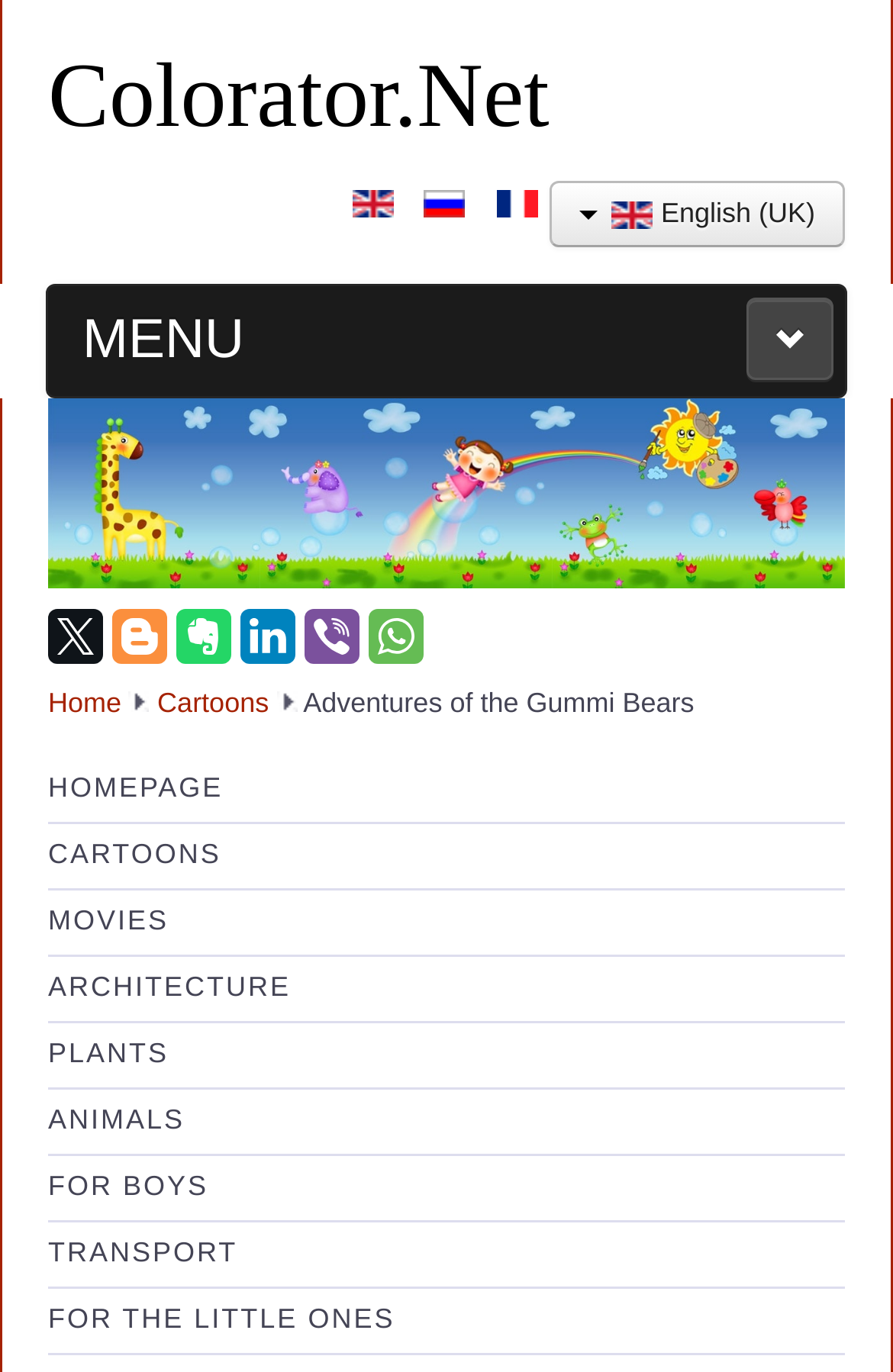Identify and provide the main heading of the webpage.

Cartoons coloring pages